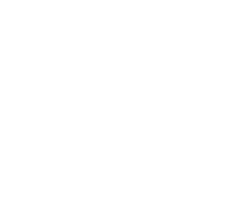What are some applications of Socian AI's NLP technologies?
Carefully examine the image and provide a detailed answer to the question.

The description mentions that Socian AI's NLP technologies have applications in sentiment analysis, text classification, and named entity recognition, which are all important aspects of natural language processing.